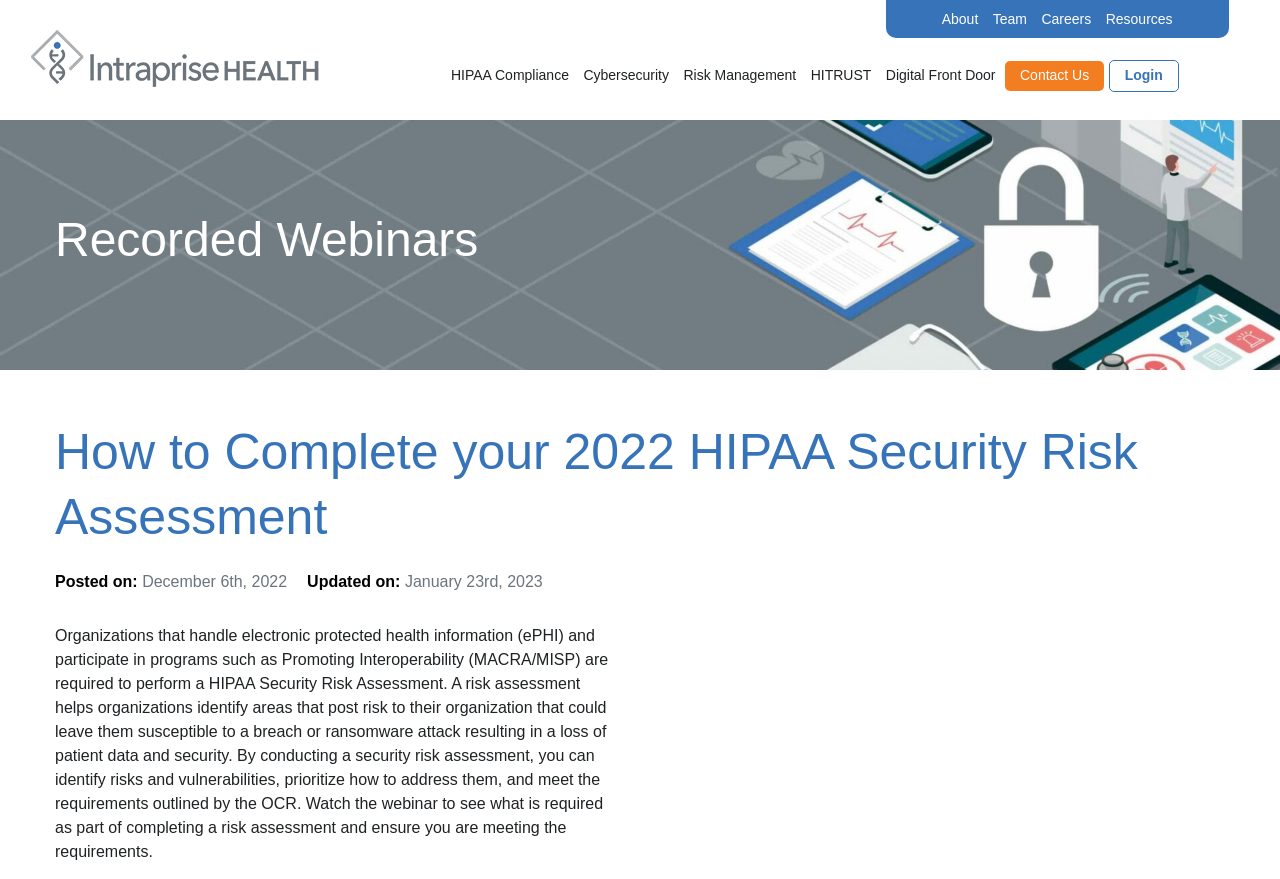With reference to the screenshot, provide a detailed response to the question below:
What is the purpose of conducting a security risk assessment?

According to the webpage, conducting a security risk assessment helps organizations identify areas that post risk to their organization that could leave them susceptible to a breach or ransomware attack resulting in a loss of patient data and security.